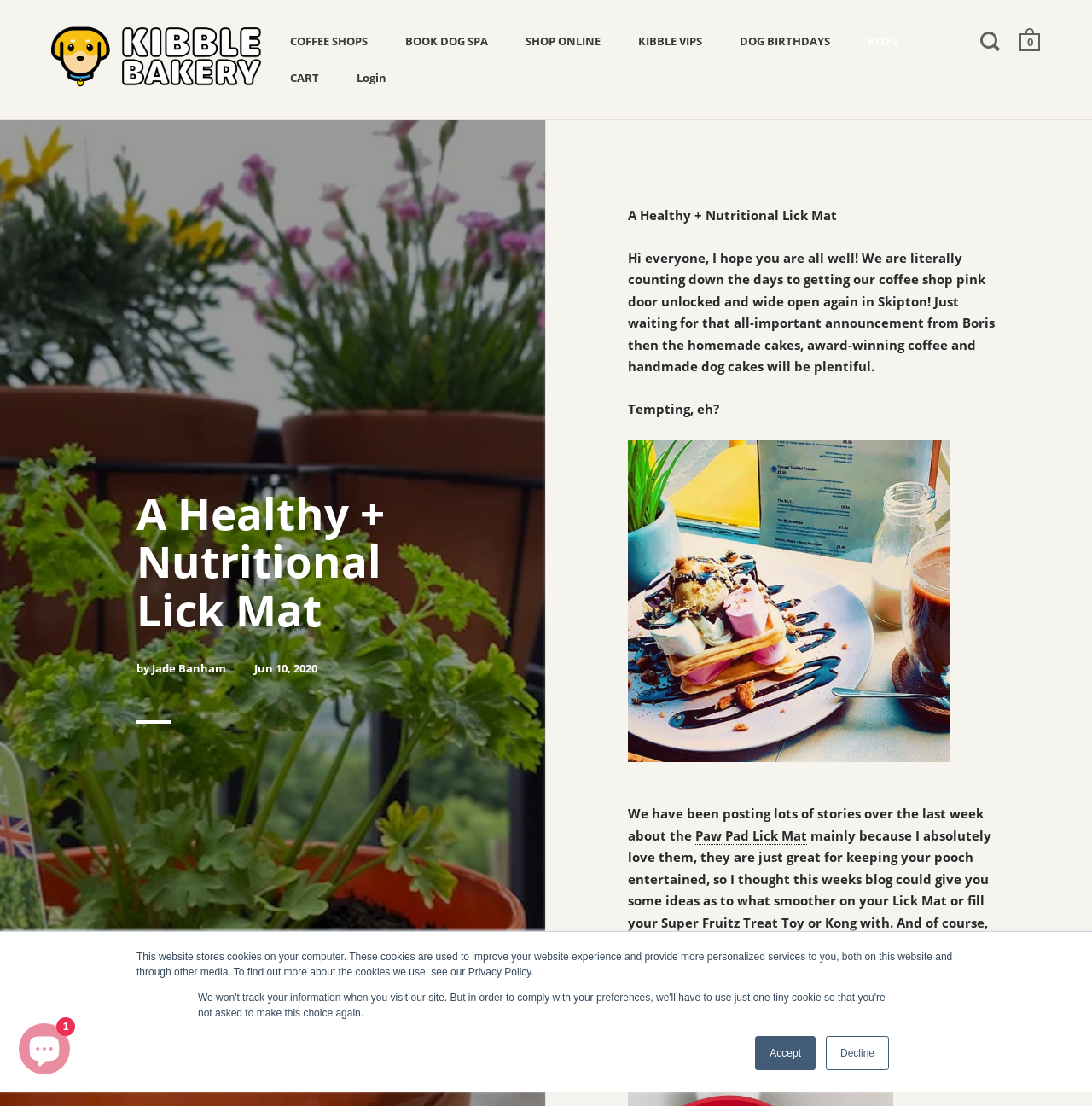Find the bounding box coordinates for the HTML element described in this sentence: "Paw Pad Lick Mat". Provide the coordinates as four float numbers between 0 and 1, in the format [left, top, right, bottom].

[0.637, 0.747, 0.739, 0.764]